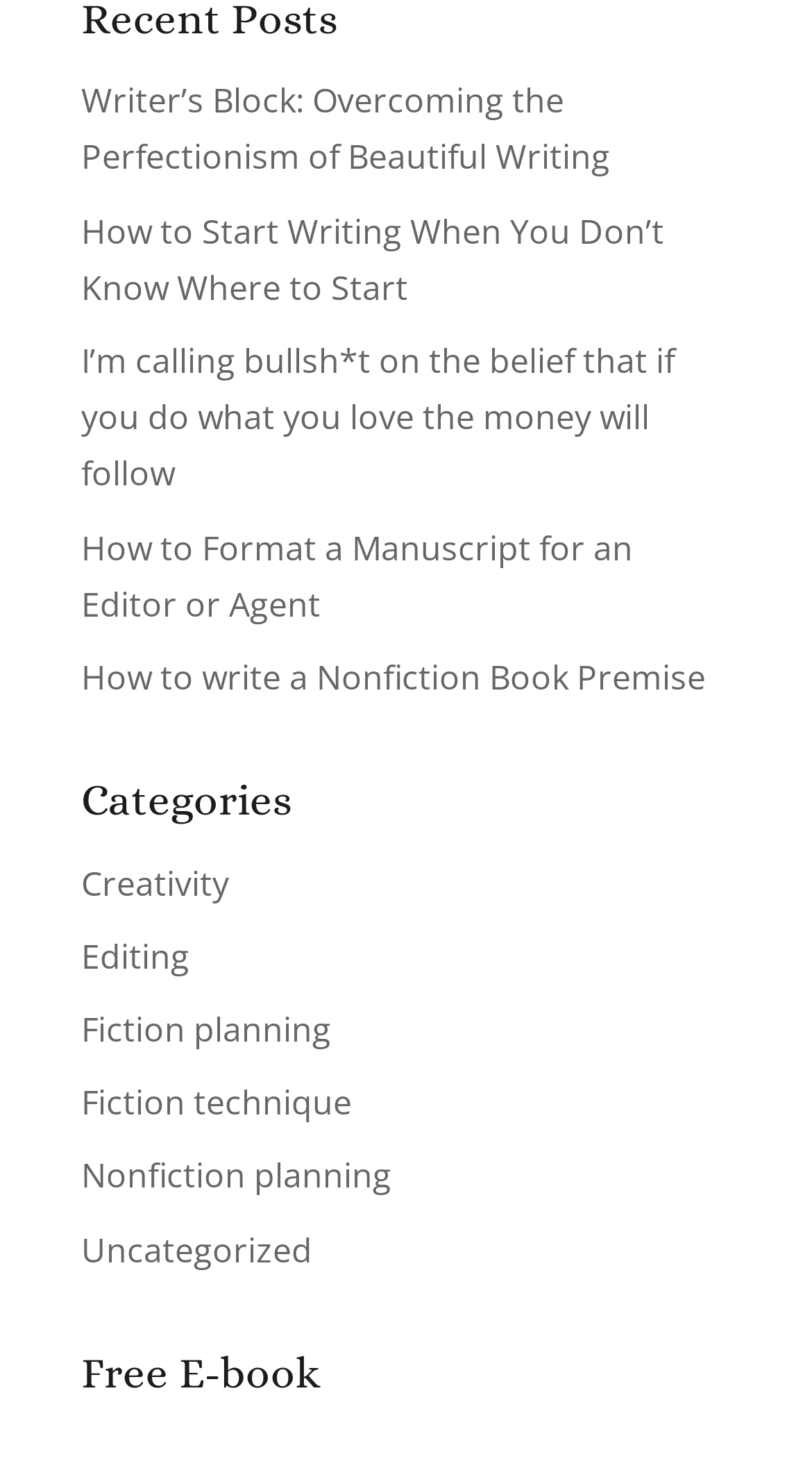From the webpage screenshot, predict the bounding box coordinates (top-left x, top-left y, bottom-right x, bottom-right y) for the UI element described here: Uncategorized

[0.1, 0.835, 0.385, 0.866]